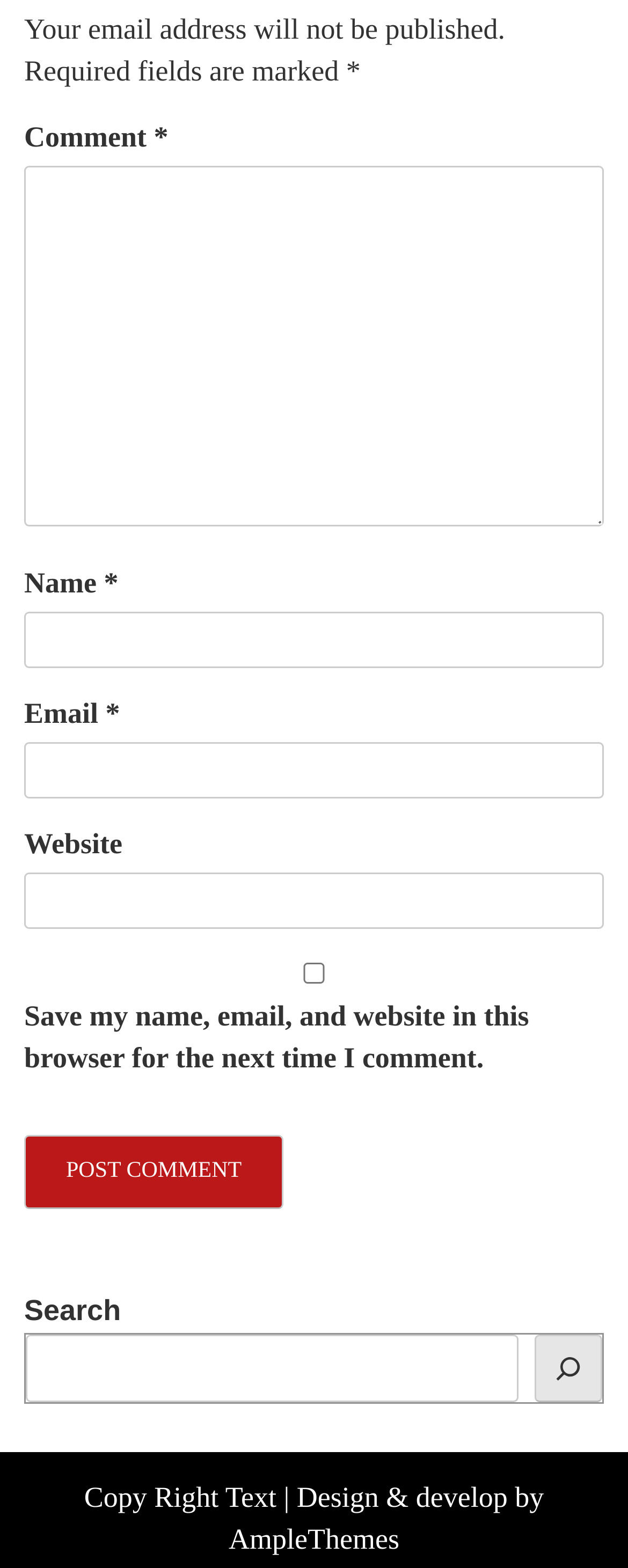What is the function of the button below the 'Website' input field?
Carefully analyze the image and provide a thorough answer to the question.

The button is located below the 'Website' input field and has the text 'POST COMMENT' on it, suggesting that its function is to submit the user's comment.